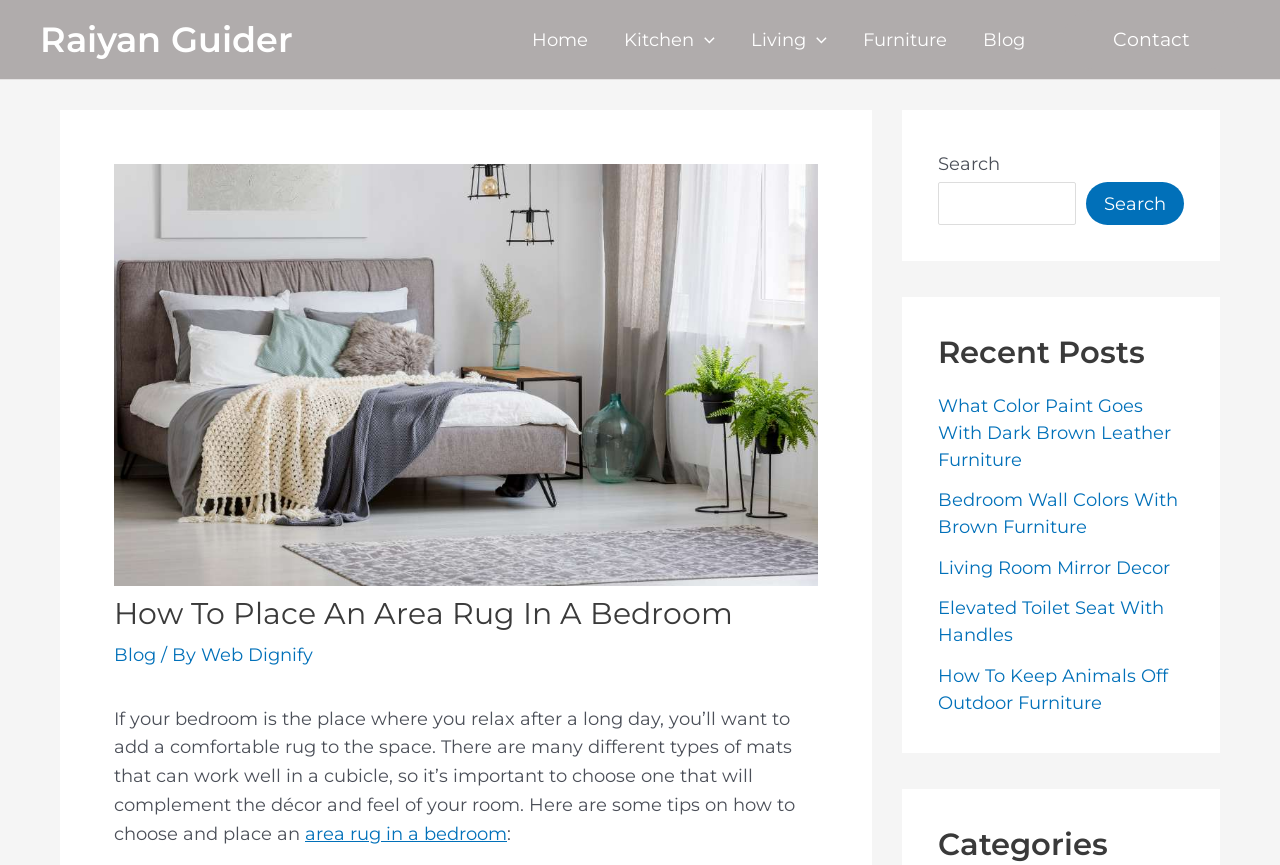What is the purpose of the search box?
From the image, respond using a single word or phrase.

To search the website